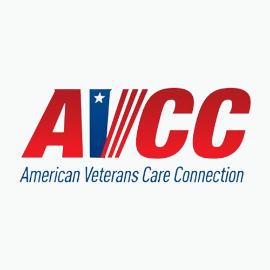Describe every significant element in the image thoroughly.

The image features the logo of the American Veterans Care Connection (AVCC). The logo prominently displays the letters "AVCC" in bold red, with a stylized blue section that includes stripes representing a patriotic theme, reflecting the organization's commitment to serving veterans. Below the prominent letters, the full name "American Veterans Care Connection" is neatly inscribed in blue, emphasizing its focus on providing dedicated care and support for veterans. This logo symbolizes trust, care, and the mission of enhancing the lives of veterans through specialized services.